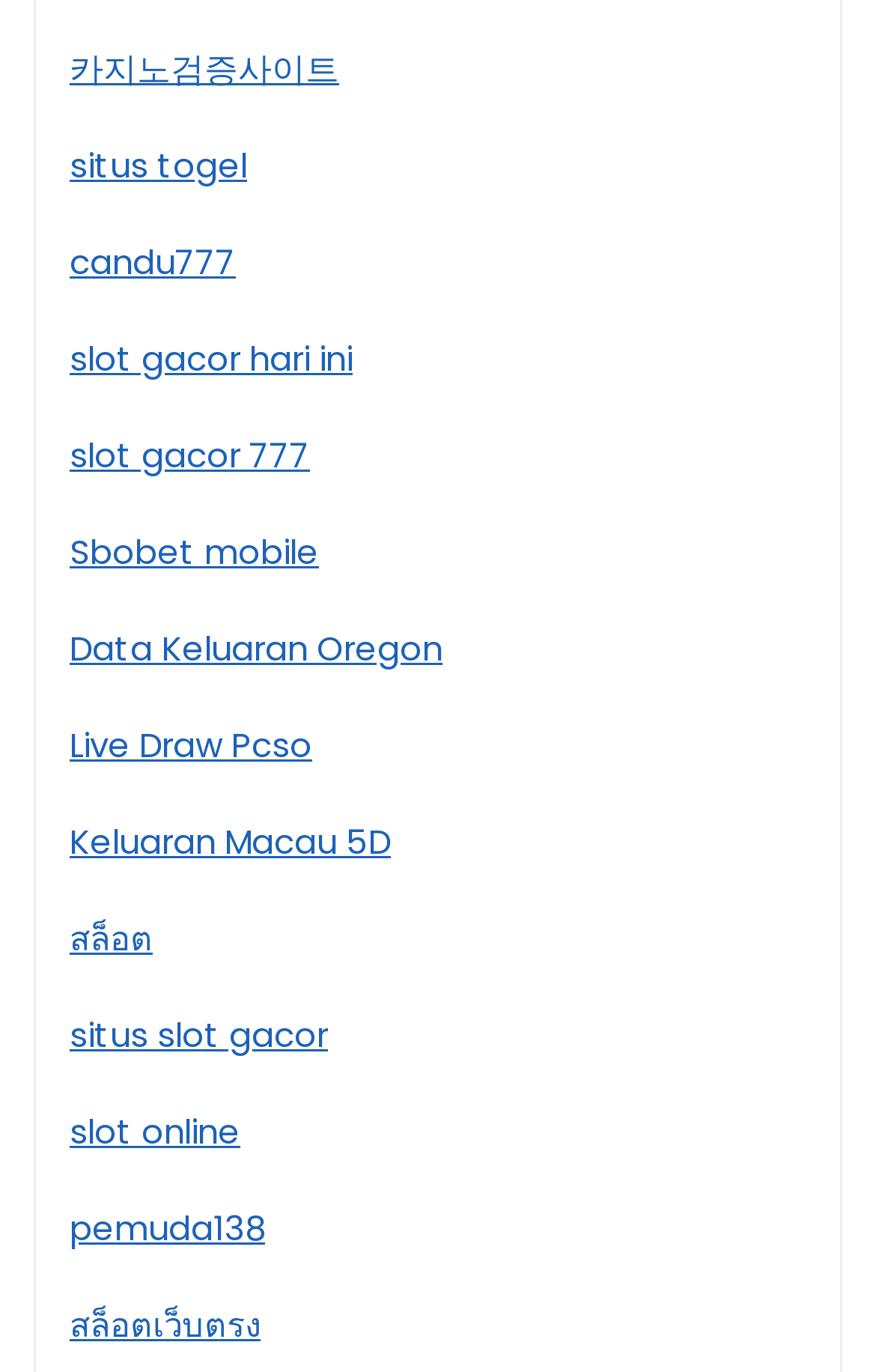Please give the bounding box coordinates of the area that should be clicked to fulfill the following instruction: "access Sbobet mobile". The coordinates should be in the format of four float numbers from 0 to 1, i.e., [left, top, right, bottom].

[0.079, 0.384, 0.364, 0.419]